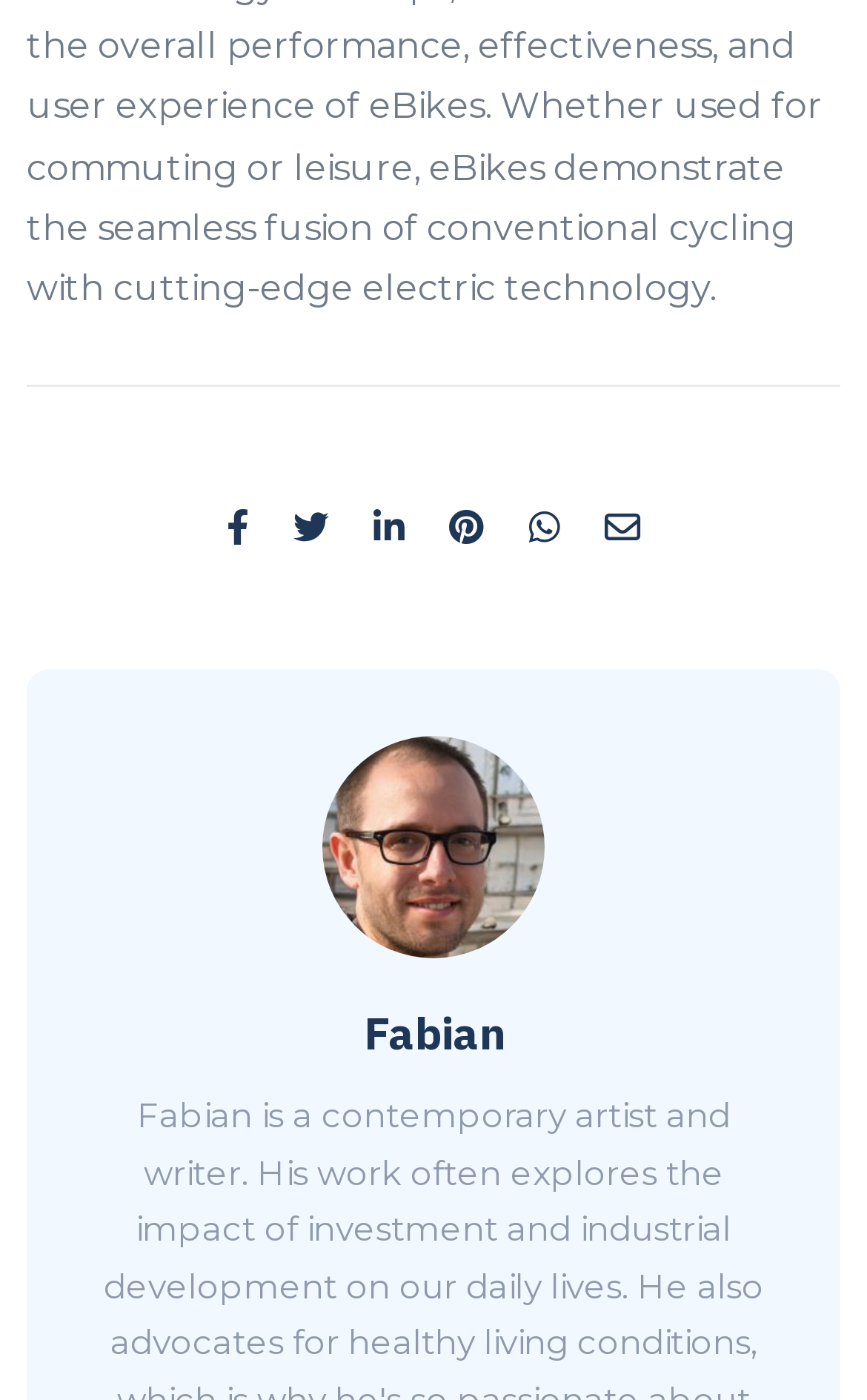What is the name of the person in the image?
Ensure your answer is thorough and detailed.

There is an image on the webpage with a person's face, and below the image, there is a heading with the name 'Fabian'. I assume the person in the image is Fabian.